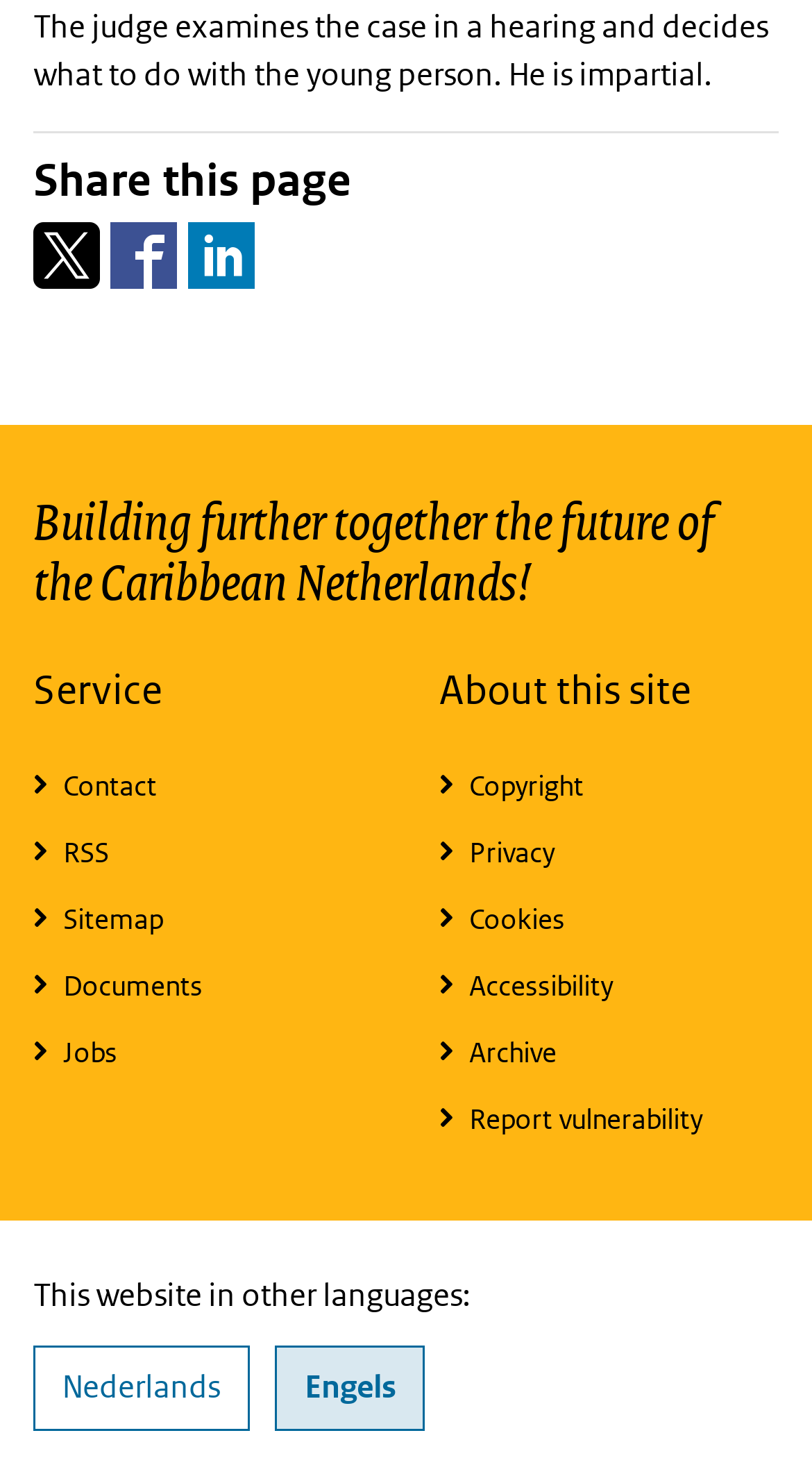Predict the bounding box coordinates of the UI element that matches this description: "Accessibility". The coordinates should be in the format [left, top, right, bottom] with each value between 0 and 1.

[0.541, 0.643, 0.959, 0.688]